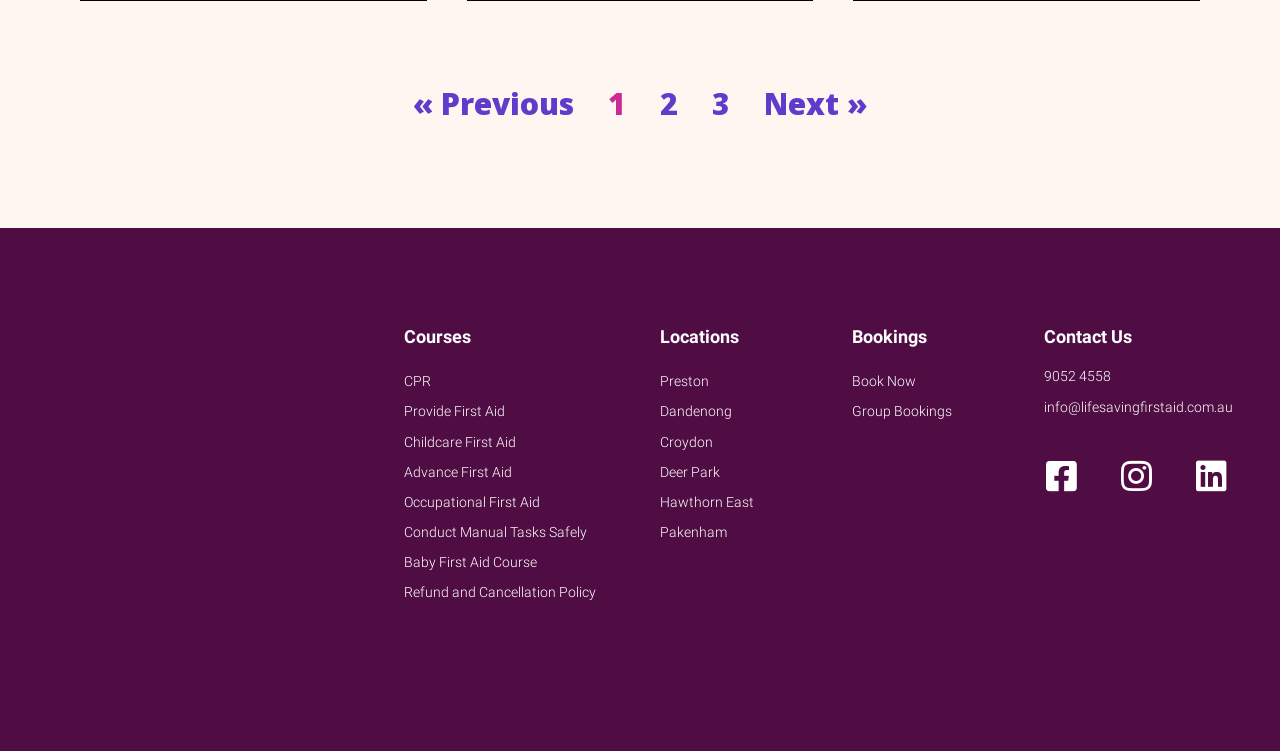Specify the bounding box coordinates of the element's area that should be clicked to execute the given instruction: "Click on the 'Chabad Lubavitch on Campus - Princeton' link". The coordinates should be four float numbers between 0 and 1, i.e., [left, top, right, bottom].

None